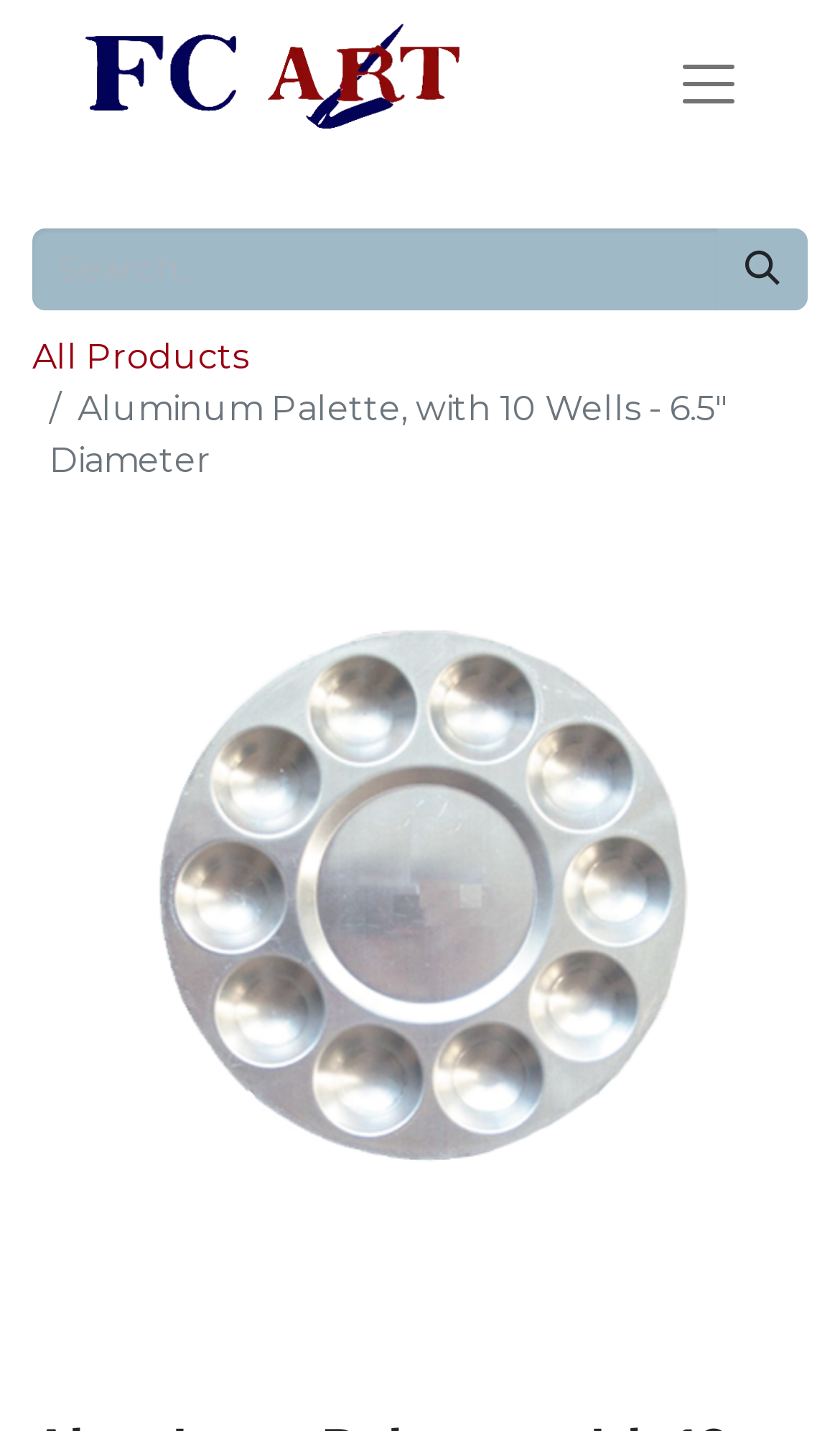Provide the bounding box coordinates for the UI element that is described by this text: "4. Recovery and Copying". The coordinates should be in the form of four float numbers between 0 and 1: [left, top, right, bottom].

None